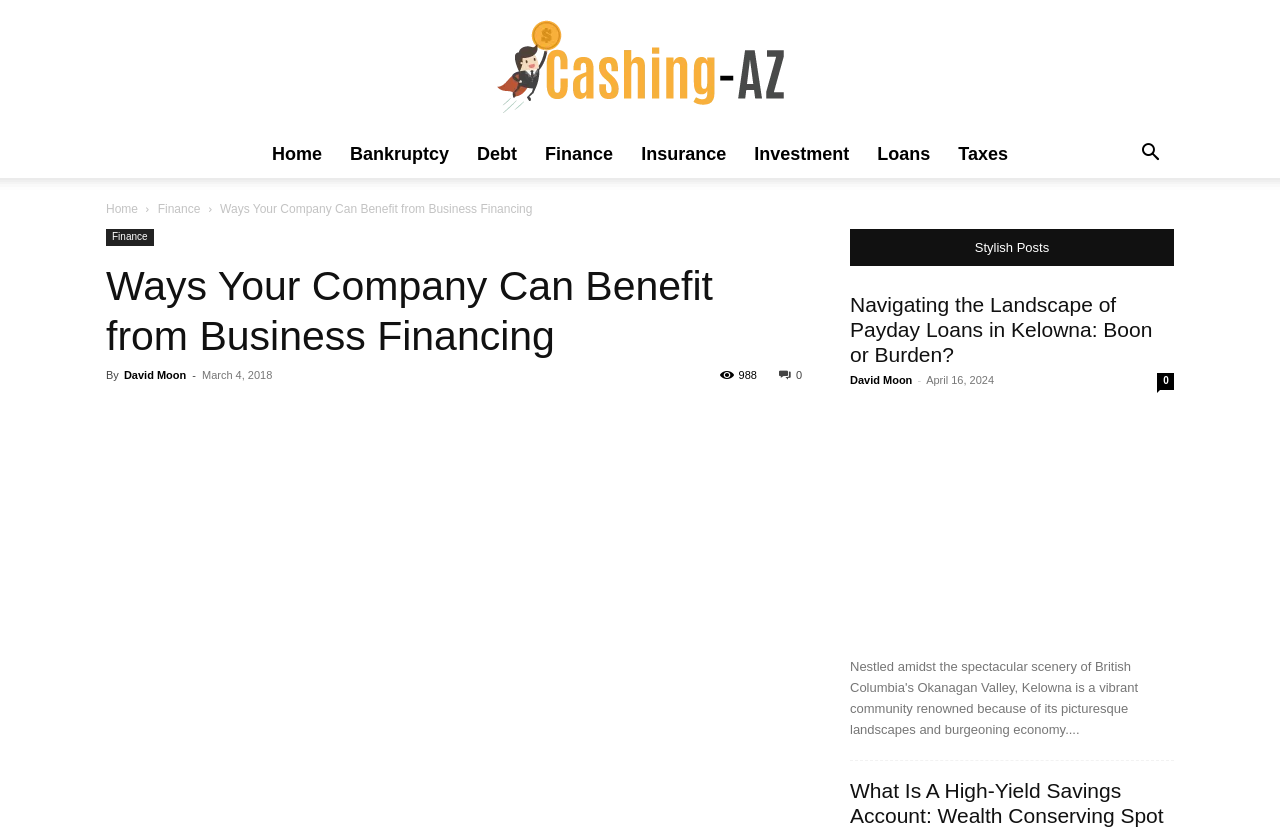Produce a meticulous description of the webpage.

The webpage appears to be a financial blog or news website. At the top, there is a link to "Cashing news and headlines from A to Z" and a navigation menu with links to various financial topics such as "Home", "Bankruptcy", "Debt", "Finance", "Insurance", "Investment", "Loans", and "Taxes". 

Below the navigation menu, there is a prominent heading "Ways Your Company Can Benefit from Business Financing" with a subheading that includes the author's name, "David Moon", and the date "March 4, 2018". 

To the right of the heading, there are three social media links represented by icons. 

Further down, there are three article summaries or headlines, each with a link to the full article. The first article is titled "Navigating the Landscape of Payday Loans in Kelowna: Boon or Burden?" and includes the author's name and date "April 16, 2024". The second article is titled "Payday Loans" and features an image. The third article is titled "What Is A High-Yield Savings Account: Wealth Conserving Spot". 

There is also a search button located at the top right corner of the page.